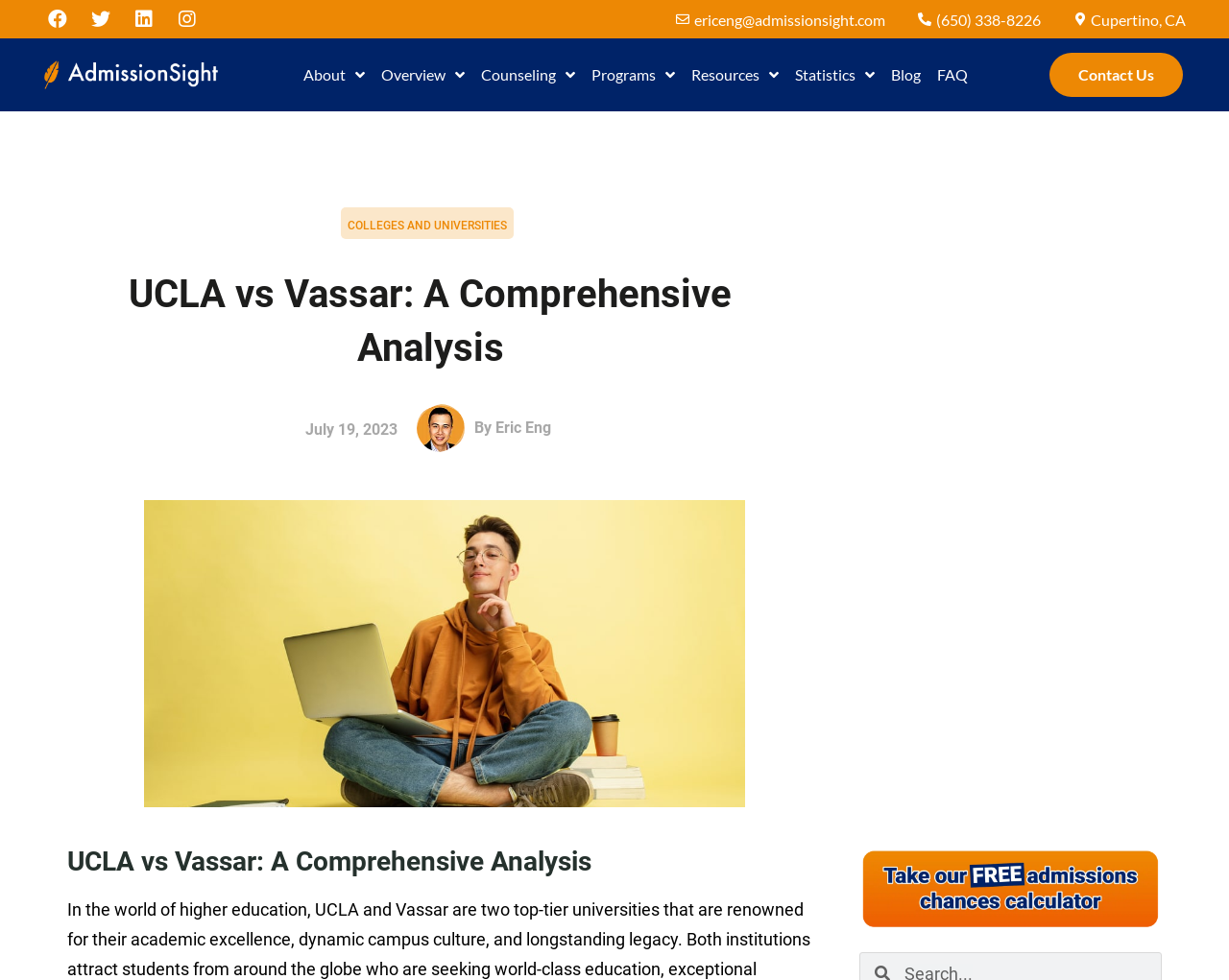Please determine the primary heading and provide its text.

UCLA vs Vassar: A Comprehensive Analysis